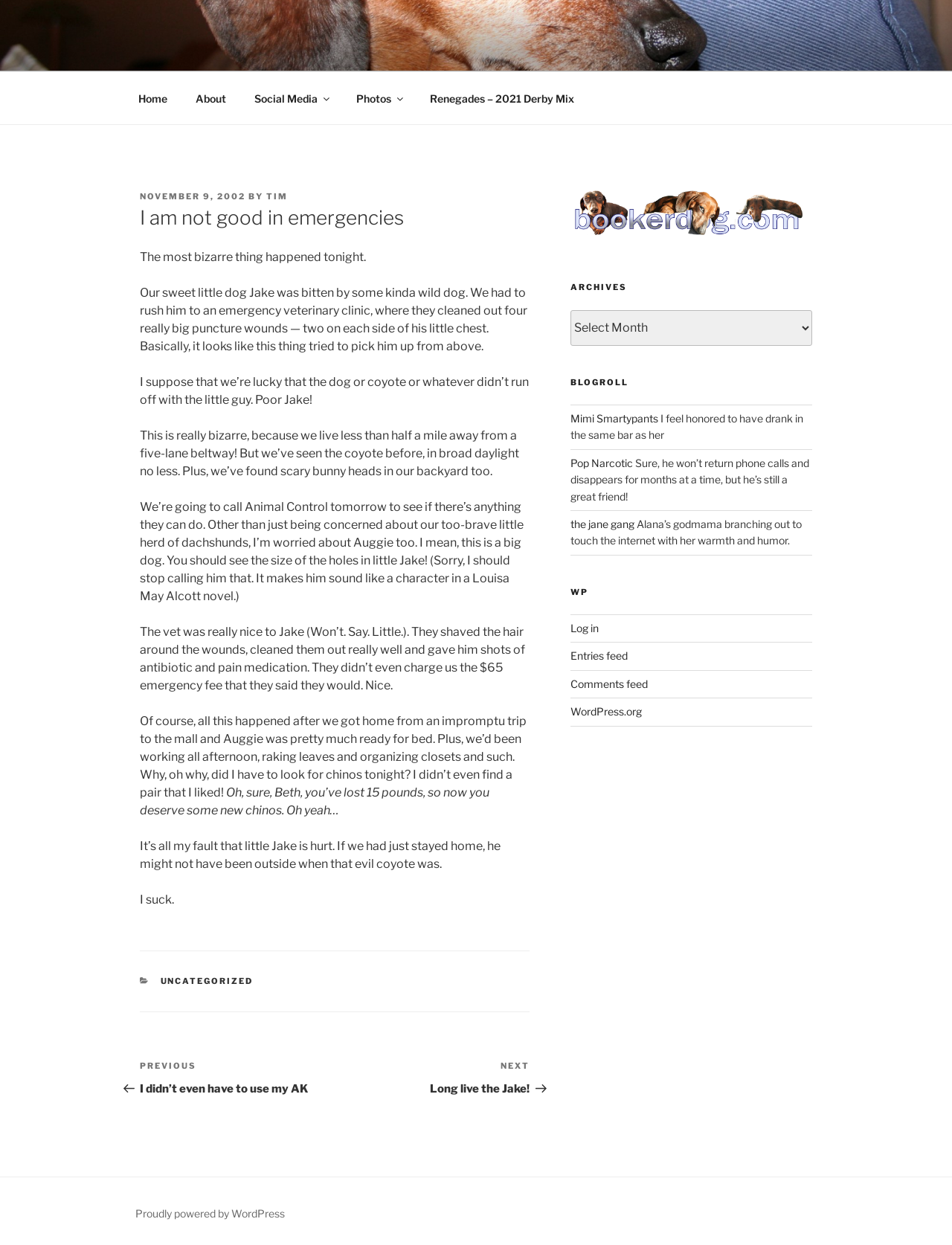Find the bounding box coordinates of the clickable element required to execute the following instruction: "Read the post dated 'NOVEMBER 9, 2002'". Provide the coordinates as four float numbers between 0 and 1, i.e., [left, top, right, bottom].

[0.147, 0.154, 0.258, 0.162]